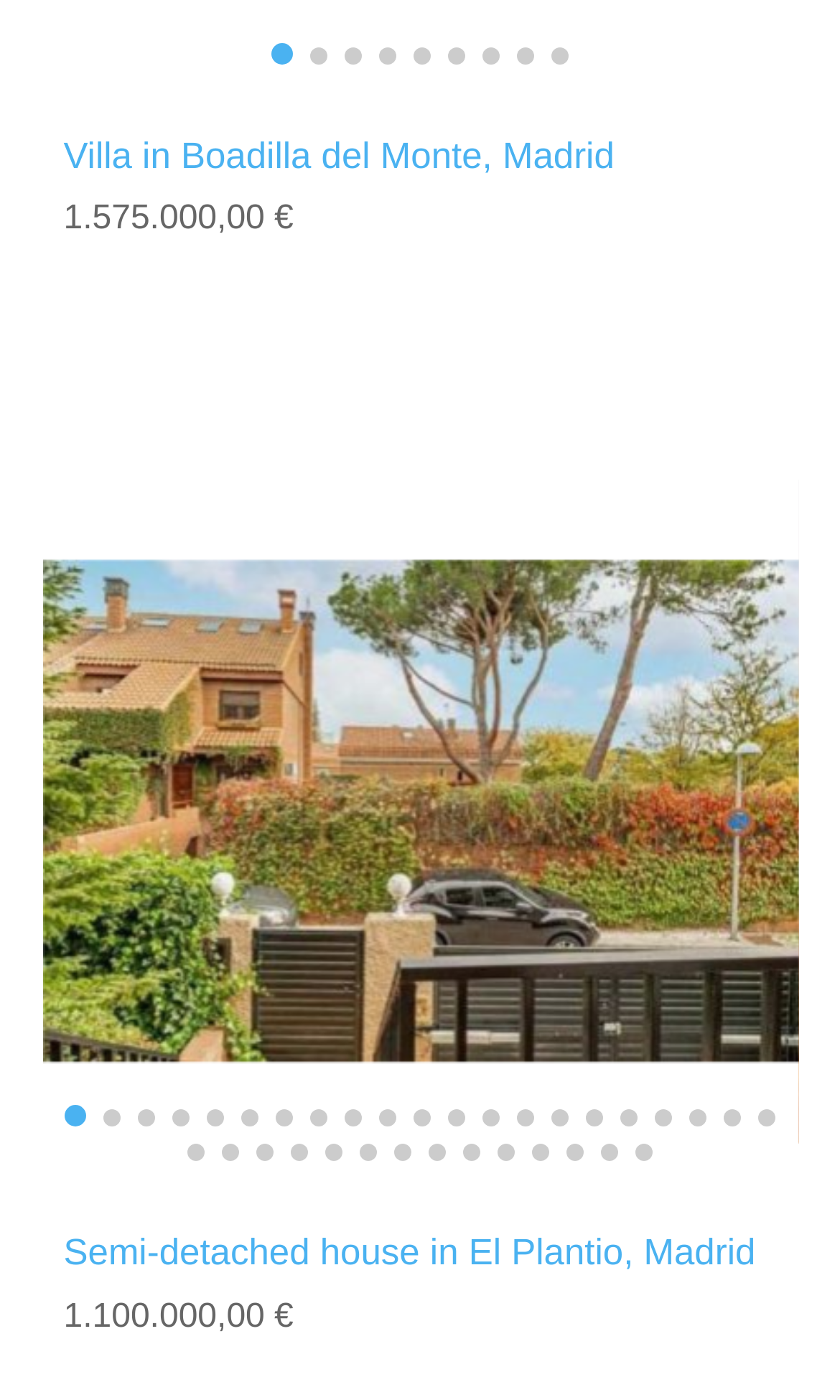Determine the bounding box coordinates of the clickable region to execute the instruction: "View semi-detached house details". The coordinates should be four float numbers between 0 and 1, denoted as [left, top, right, bottom].

[0.076, 0.88, 0.924, 0.912]